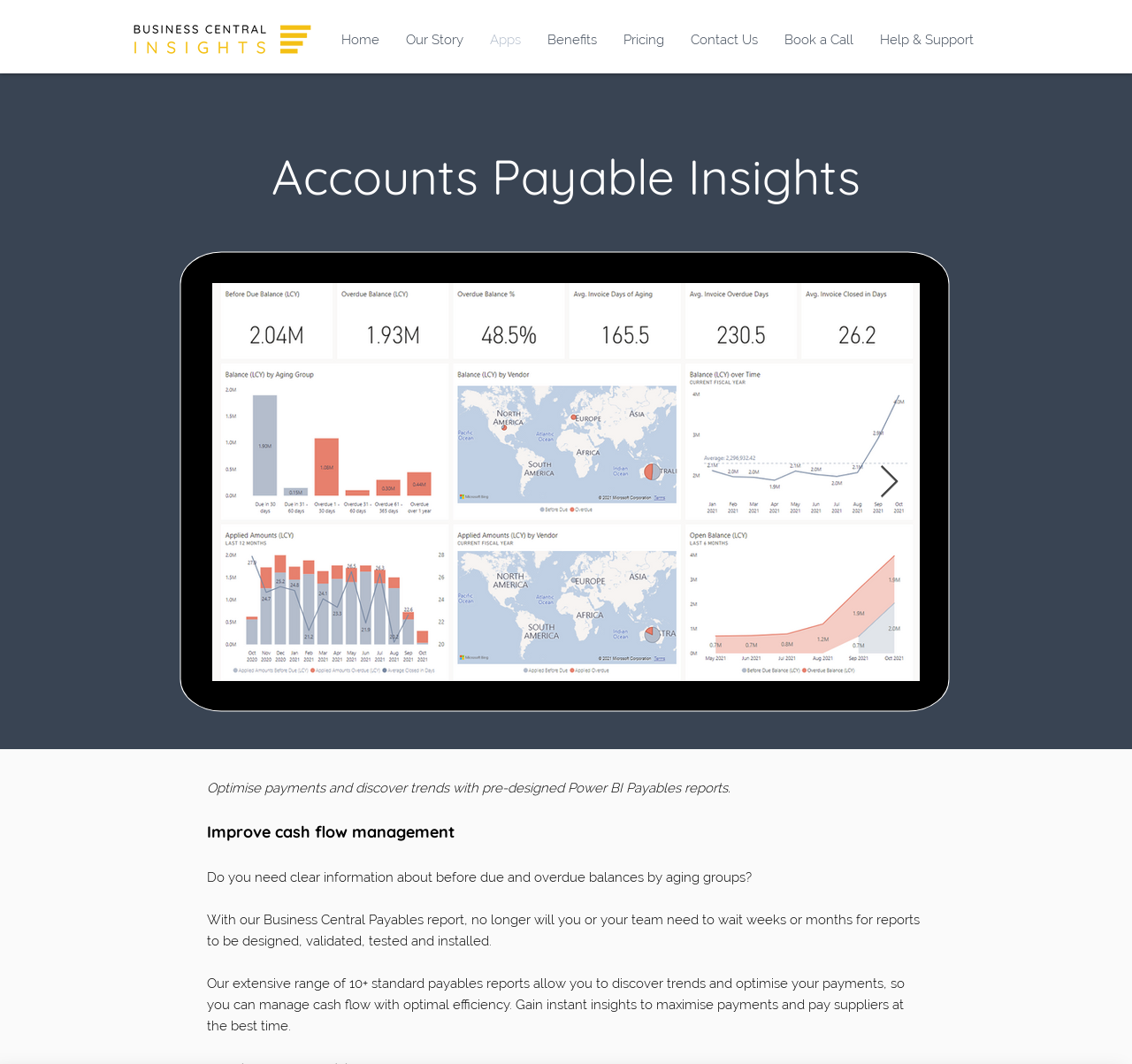Answer the question below in one word or phrase:
What is the topic of the reports mentioned on the webpage?

Payables